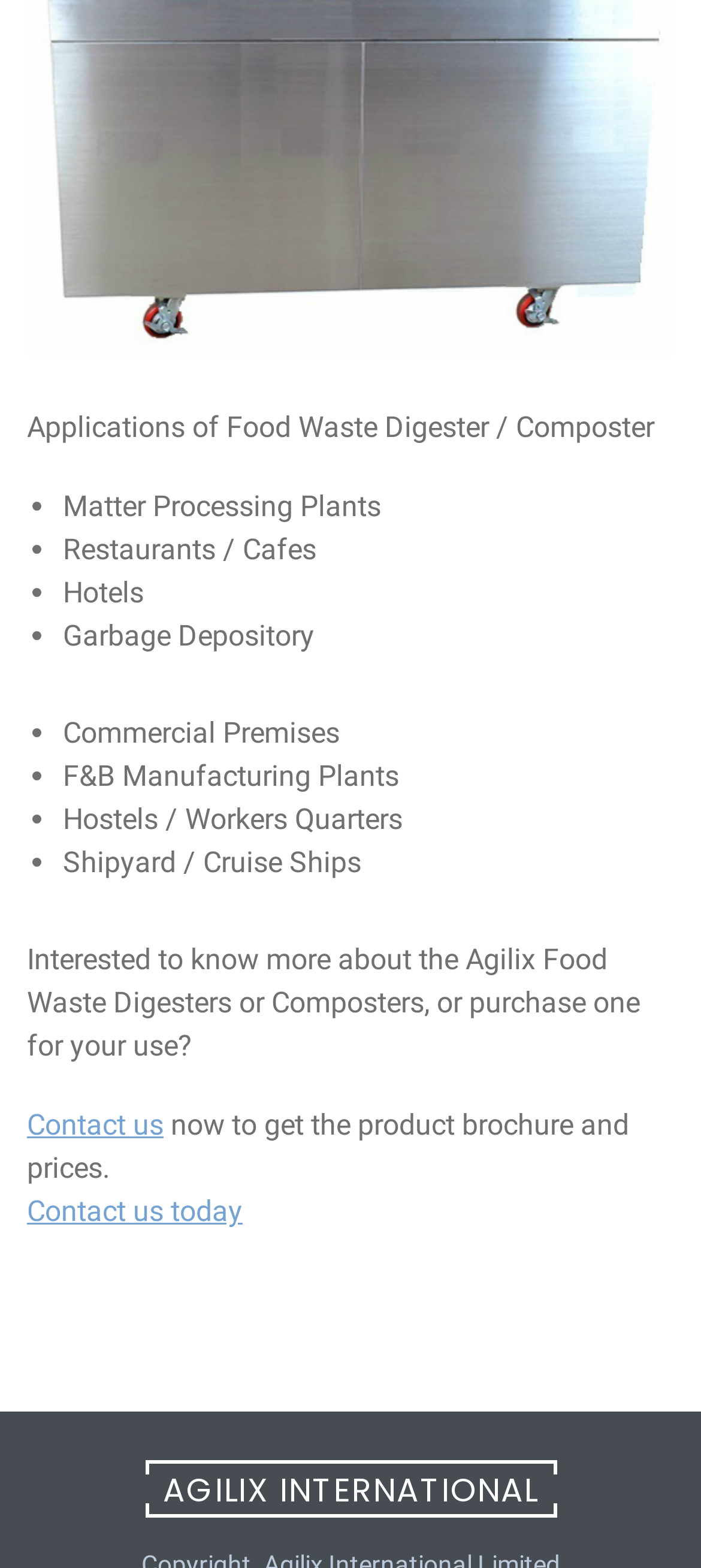What is the purpose of the Food Waste Digester/Composter?
Kindly answer the question with as much detail as you can.

Although the webpage does not explicitly state the purpose, it can be inferred that the Food Waste Digester/Composter is used to process food waste, given its applications in various industries and settings.